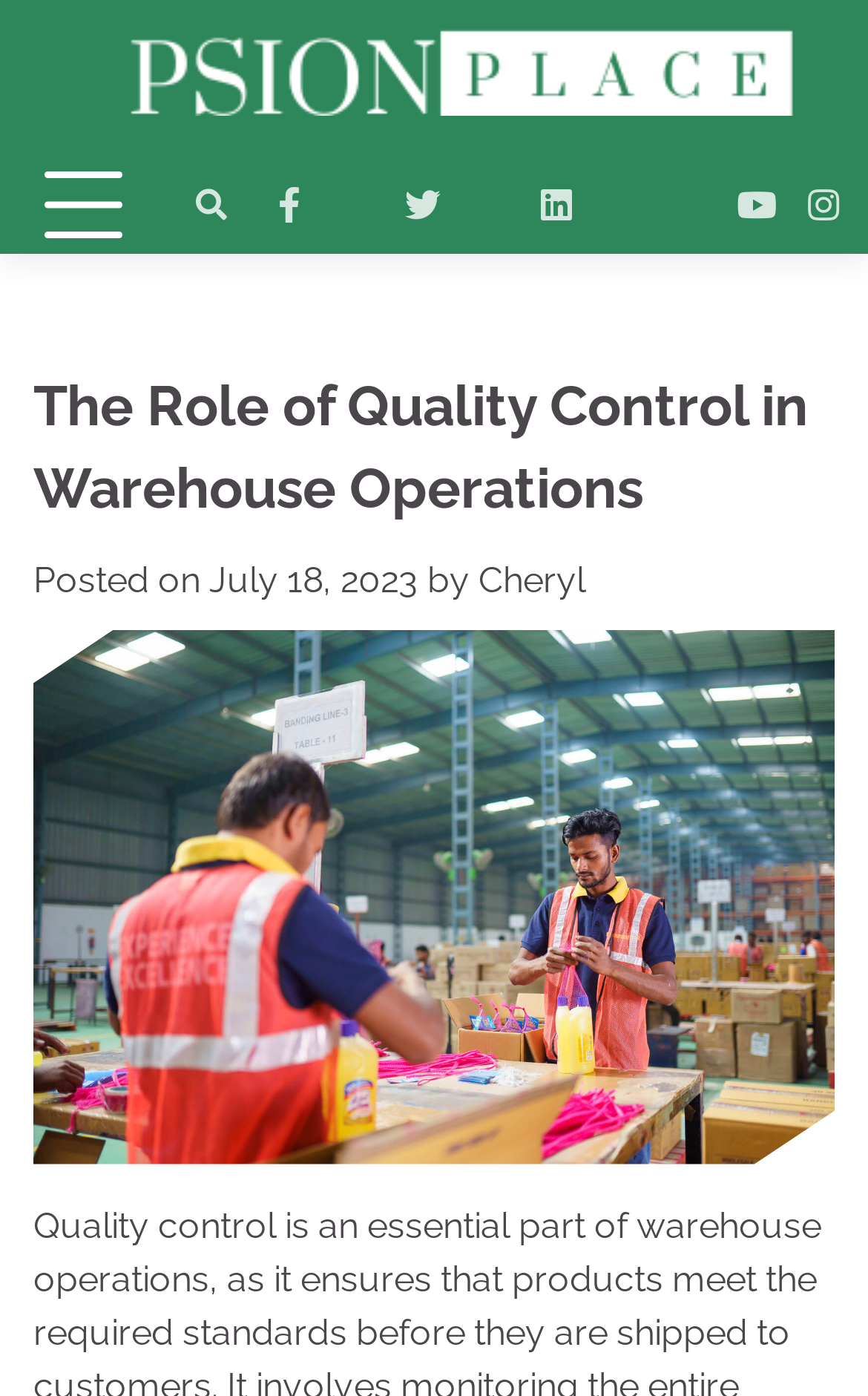From the webpage screenshot, identify the region described by Contact Us. Provide the bounding box coordinates as (top-left x, top-left y, bottom-right x, bottom-right y), with each value being a floating point number between 0 and 1.

[0.692, 0.13, 0.744, 0.162]